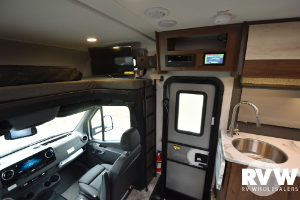Convey a rich and detailed description of the image.

This image showcases the interior of the 2021 Forester MBS 2401B Class C Motorhome by Forest River, available at RVWholesalers. It features a well-designed living area that emphasizes both comfort and functionality. On the left side, you can see the driver's seat and dashboard, equipped with modern controls and displays. 

Above the driver's area, there's a cozy sleeping space, while to the right, a compact yet efficient kitchen area includes a stainless steel sink and storage cabinets. The motorhome’s layout is designed to optimize space while providing essential amenities for travel. 

The overall aesthetic is modern, with a blend of light and dark materials, giving the interior a stylish and inviting feel, perfect for road trips and camping adventures. The RV’s innovative design ensures travelers have everything they need at their fingertips, enhancing the joy of the open road. The logo of RVWholesalers is subtly featured at the bottom right corner, reinforcing the brand associated with this impressive motorhome.